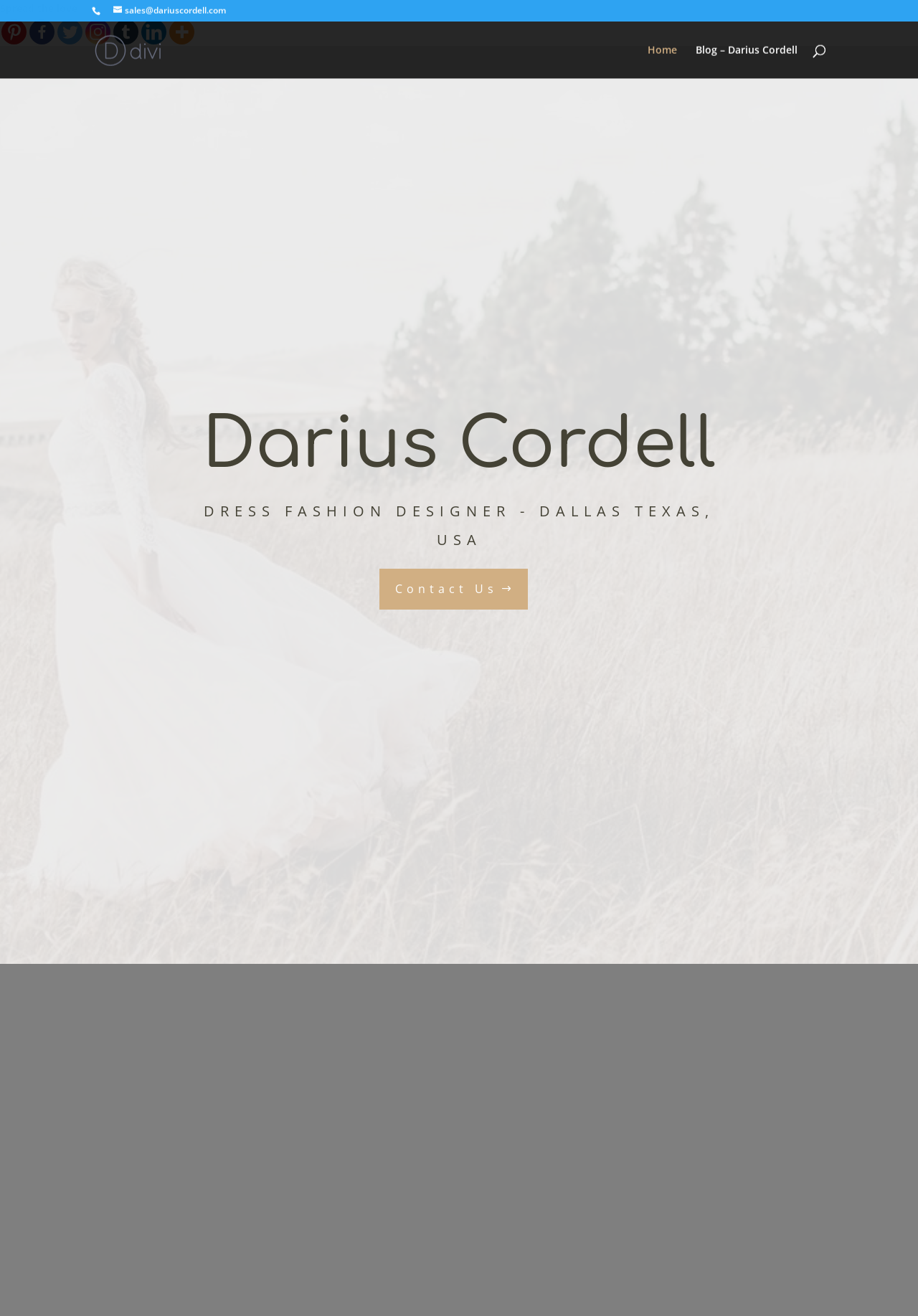Find the bounding box coordinates of the clickable area required to complete the following action: "View Instagram profile".

[0.093, 0.015, 0.12, 0.034]